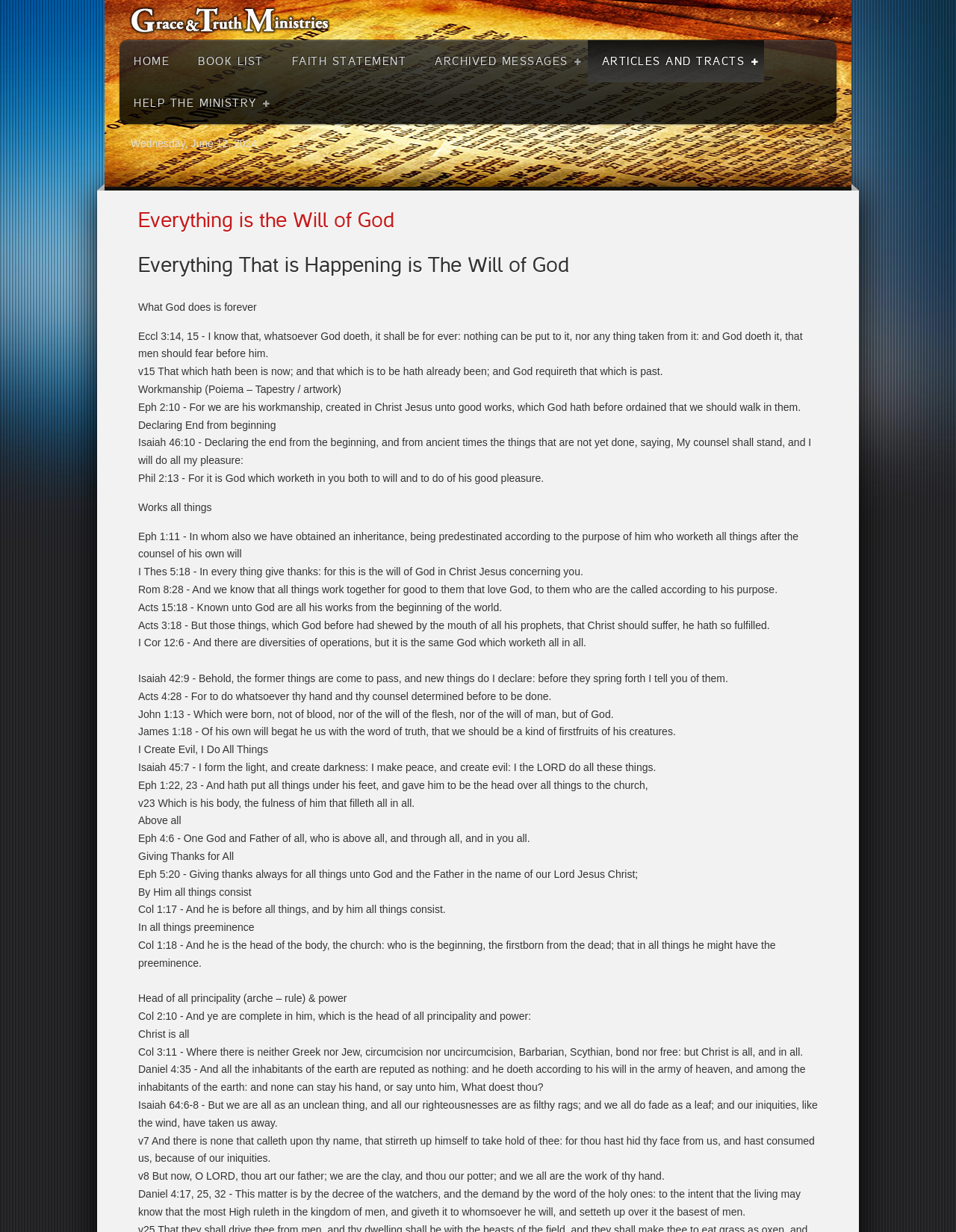Explain the features and main sections of the webpage comprehensively.

This webpage is dedicated to providing verses for new believers in Christ. At the top, there are several links to different sections of the website, including "HOME", "BOOK LIST", "FAITH STATEMENT", "ARCHIVED MESSAGES", "ARTICLES AND TRACTS", and "HELP THE MINISTRY". Below these links, the current date, "Wednesday, June 12, 2024", is displayed.

The main content of the webpage is divided into several sections, each with a heading. The first section is titled "Everything is the Will of God" and contains a link to a page with the same title. Below this heading, there are several paragraphs of text, each containing a Bible verse or a quote related to the theme of God's will.

The text is organized into sections with headings such as "What God does is forever", "Workmanship (Poiema – Tapestry / artwork)", "Declaring End from beginning", and "Works all things". Each section contains multiple Bible verses and quotes that support the theme of God's sovereignty and control over all things.

Throughout the webpage, there are a total of 39 Bible verses and quotes, each with a clear and concise heading that summarizes the content. The verses are from various books of the Bible, including Ecclesiastes, Ephesians, Isaiah, Philippians, and Colossians.

Overall, the webpage is a comprehensive resource for new believers in Christ, providing a wealth of information and scripture related to the theme of God's will and sovereignty.